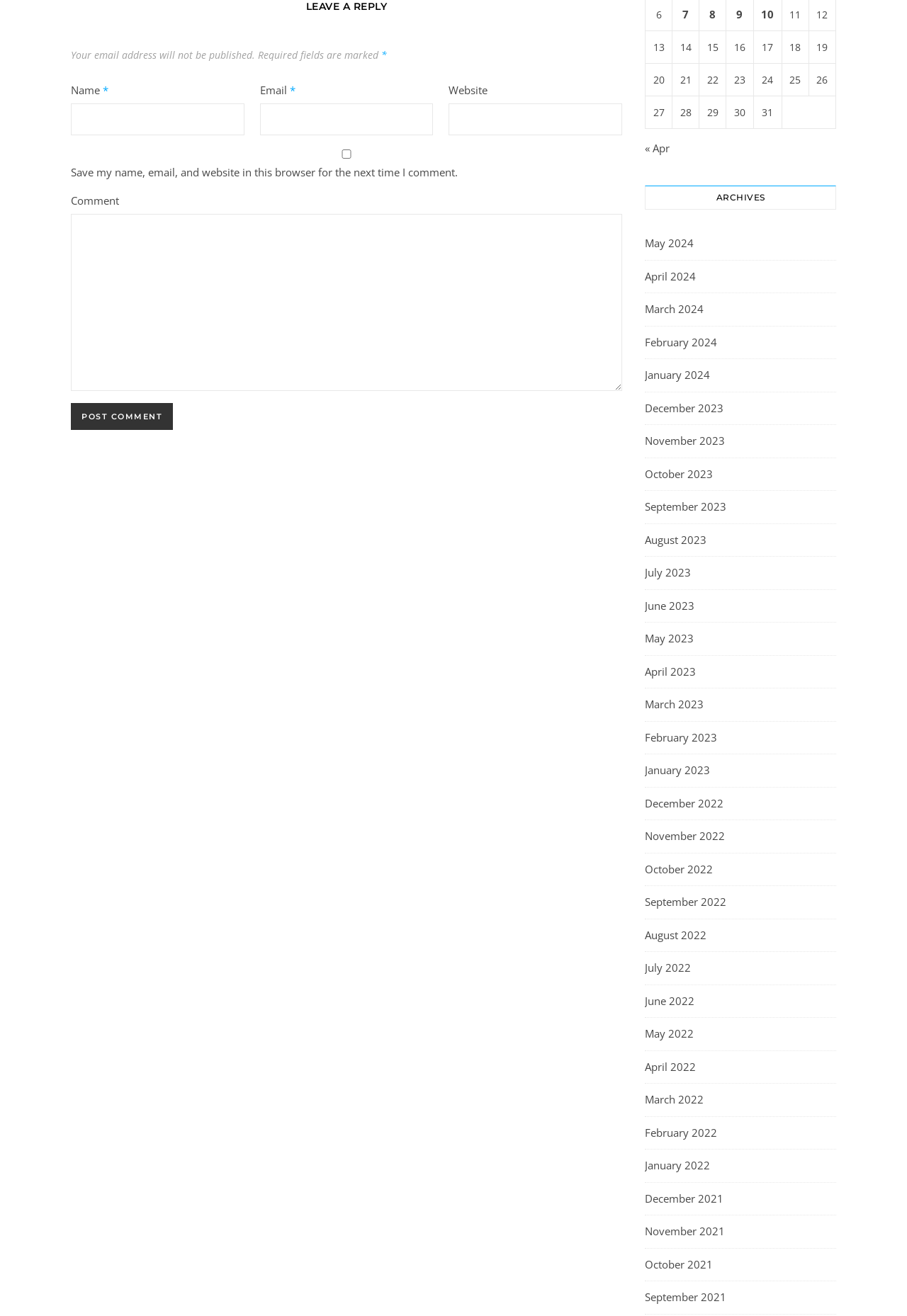Kindly determine the bounding box coordinates of the area that needs to be clicked to fulfill this instruction: "Check the 'Save my name, email, and website in this browser for the next time I comment' checkbox".

[0.078, 0.113, 0.686, 0.12]